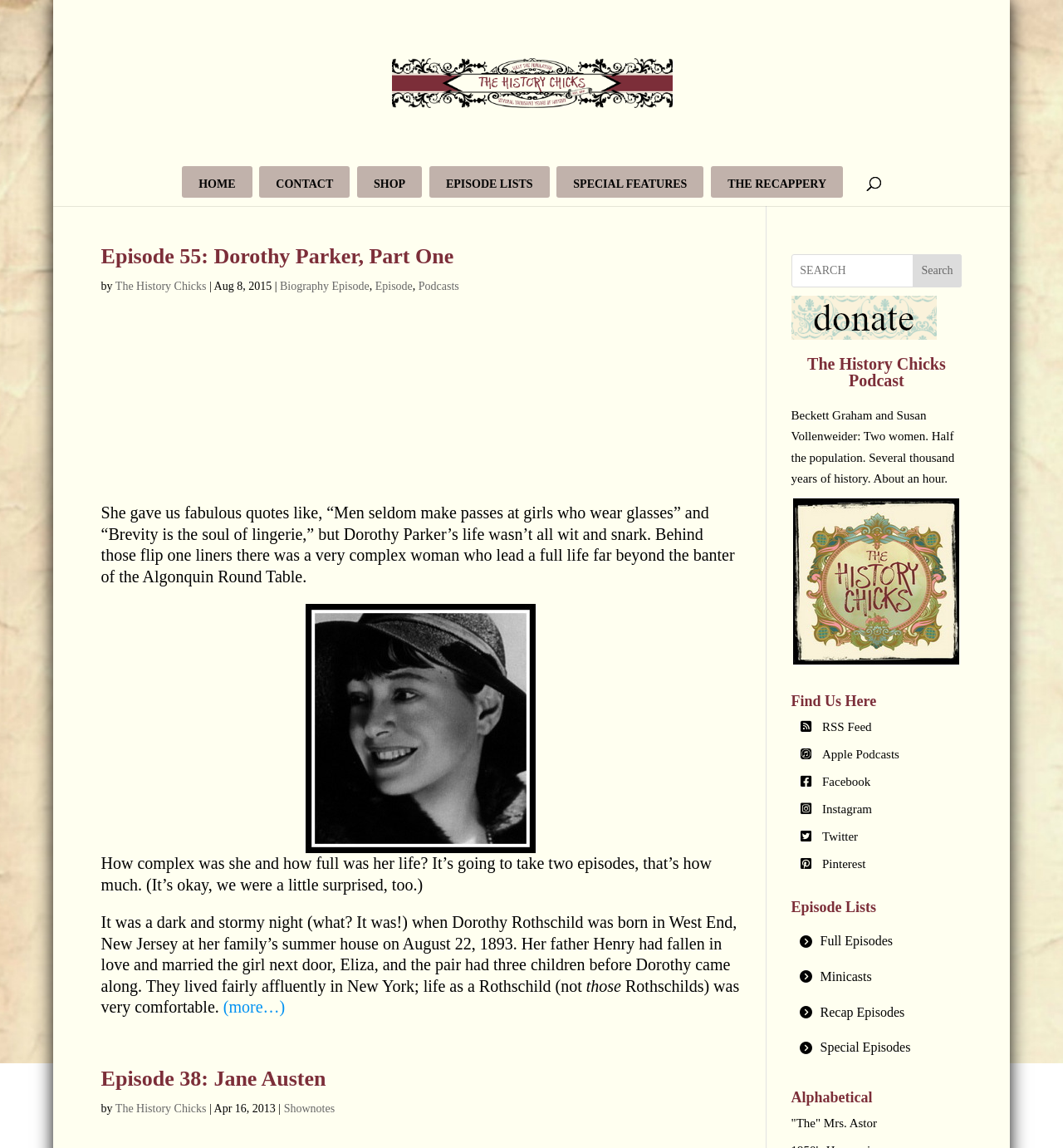Provide a one-word or short-phrase response to the question:
How many episodes are listed on this webpage?

2